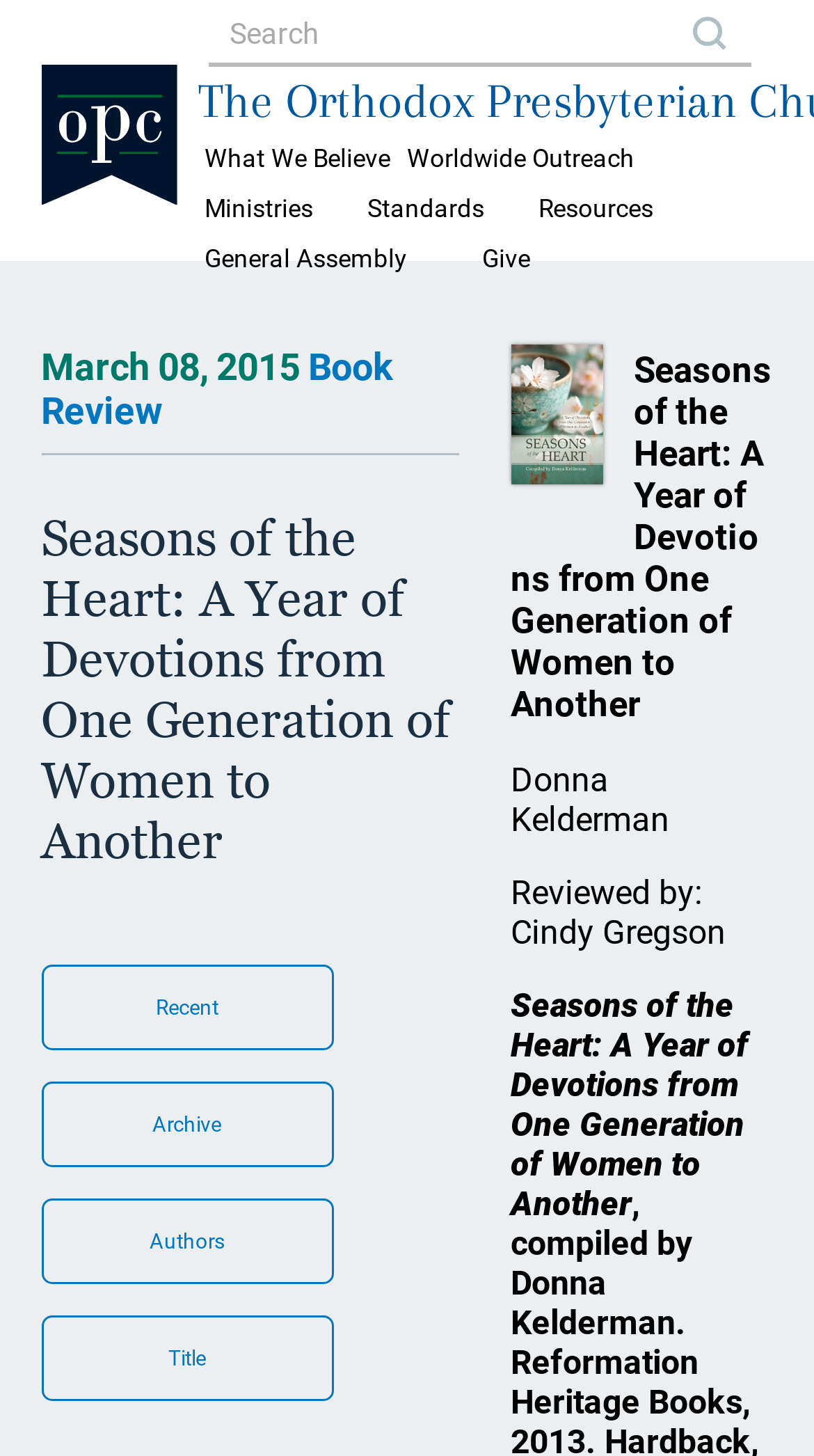What is the title of the first book review?
Offer a detailed and exhaustive answer to the question.

I found a heading element with the text 'Seasons of the Heart: A Year of Devotions from One Generation of Women to Another' which is likely the title of the first book review. This element has bounding box coordinates [0.05, 0.348, 0.563, 0.598].